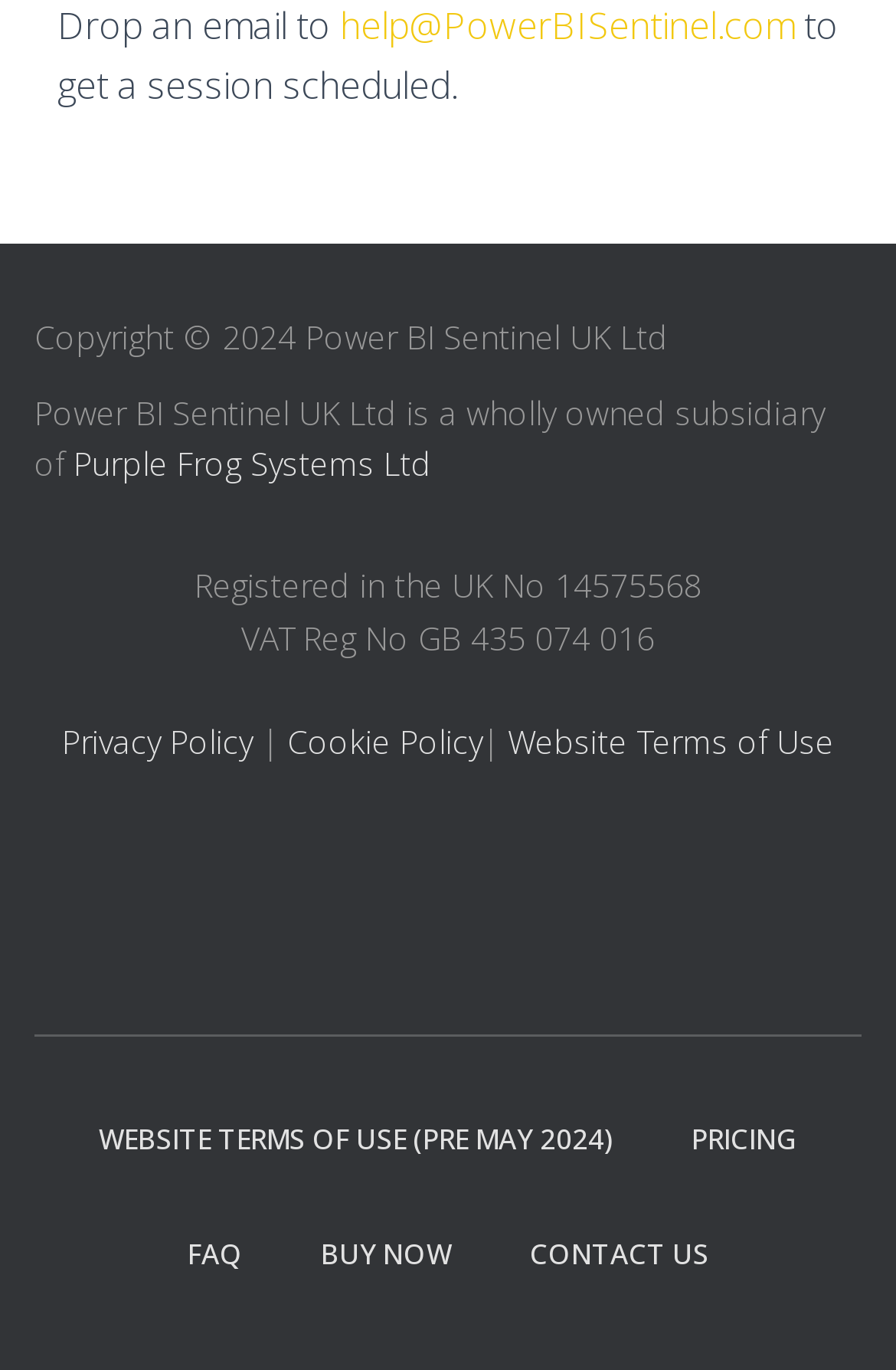Please determine the bounding box coordinates, formatted as (top-left x, top-left y, bottom-right x, bottom-right y), with all values as floating point numbers between 0 and 1. Identify the bounding box of the region described as: alt="Scanned By ITGovernance"

[0.038, 0.611, 0.962, 0.689]